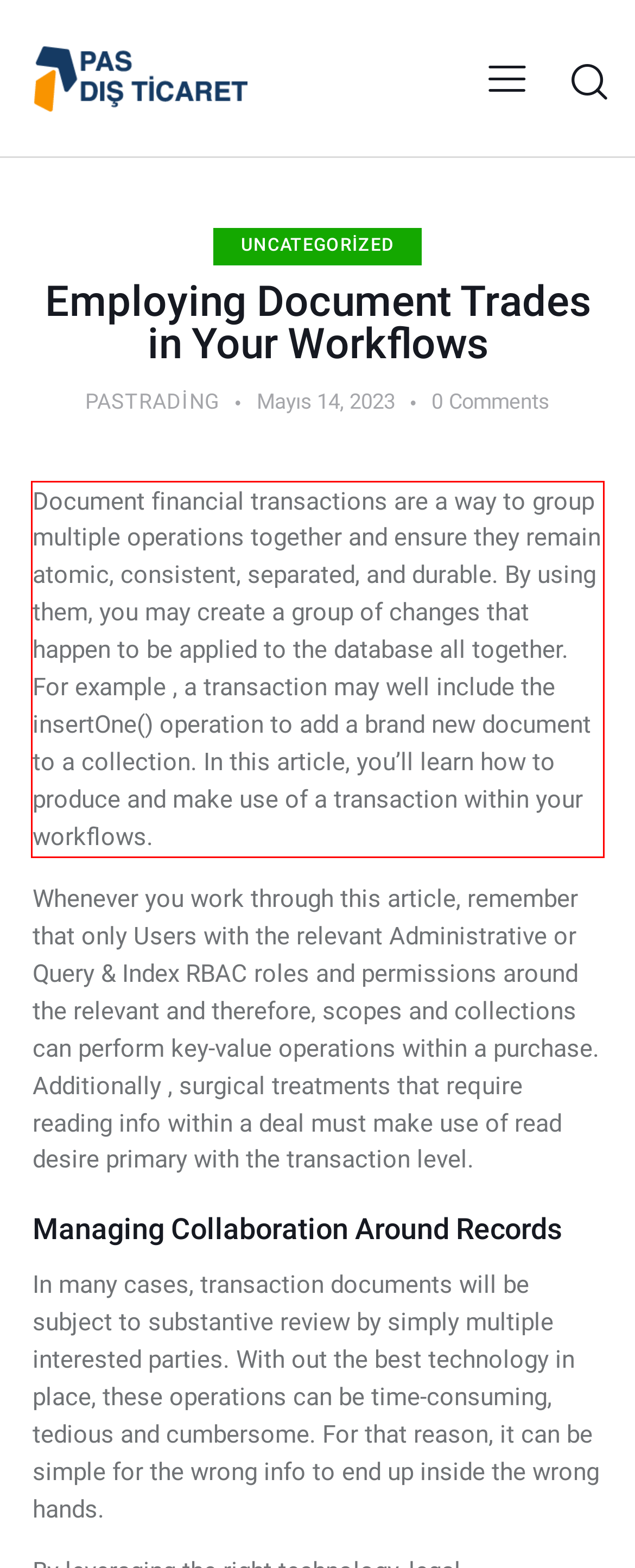The screenshot you have been given contains a UI element surrounded by a red rectangle. Use OCR to read and extract the text inside this red rectangle.

Document financial transactions are a way to group multiple operations together and ensure they remain atomic, consistent, separated, and durable. By using them, you may create a group of changes that happen to be applied to the database all together. For example , a transaction may well include the insertOne() operation to add a brand new document to a collection. In this article, you’ll learn how to produce and make use of a transaction within your workflows.